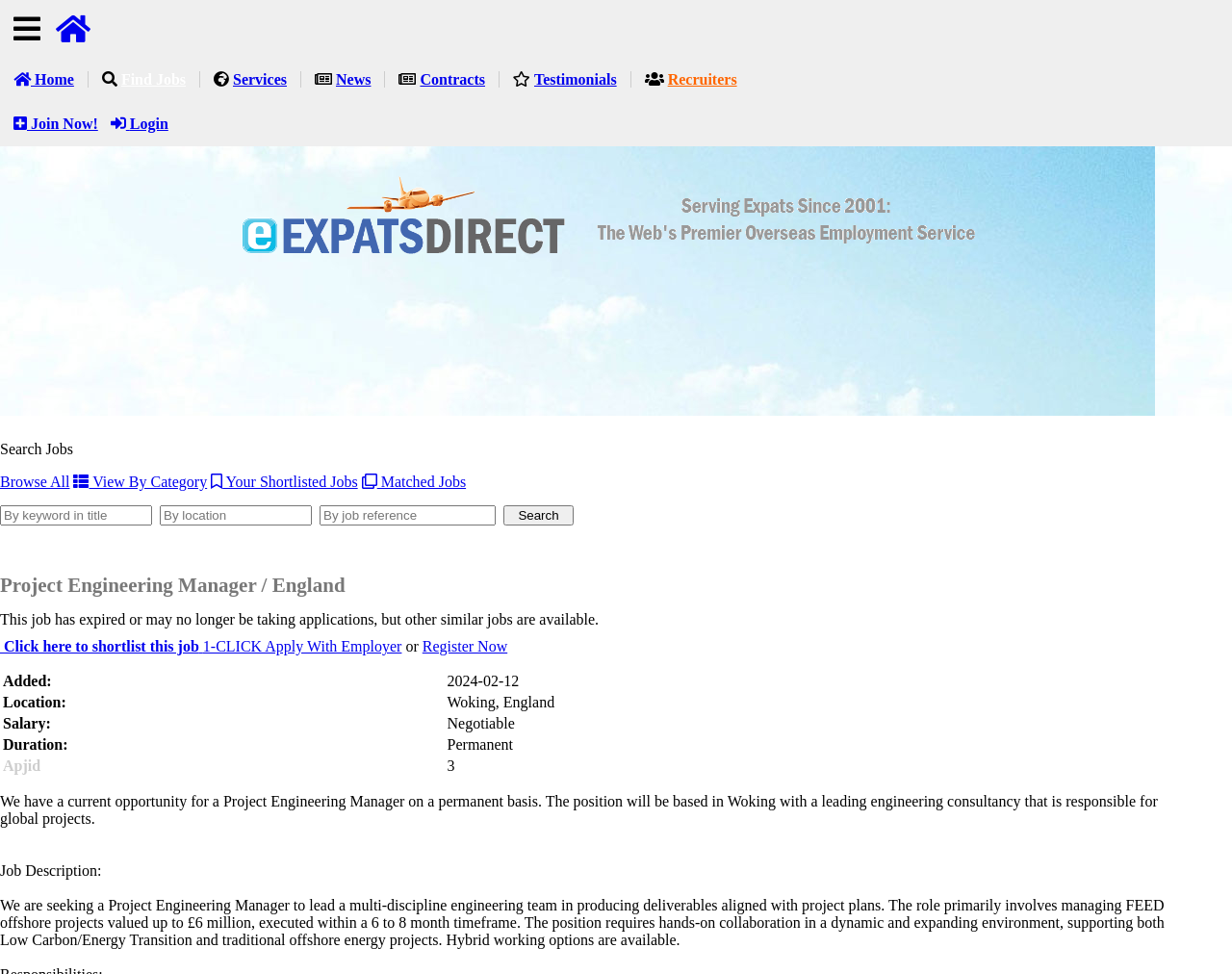Please respond to the question with a concise word or phrase:
What type of projects will the Project Engineering Manager be working on?

Offshore projects